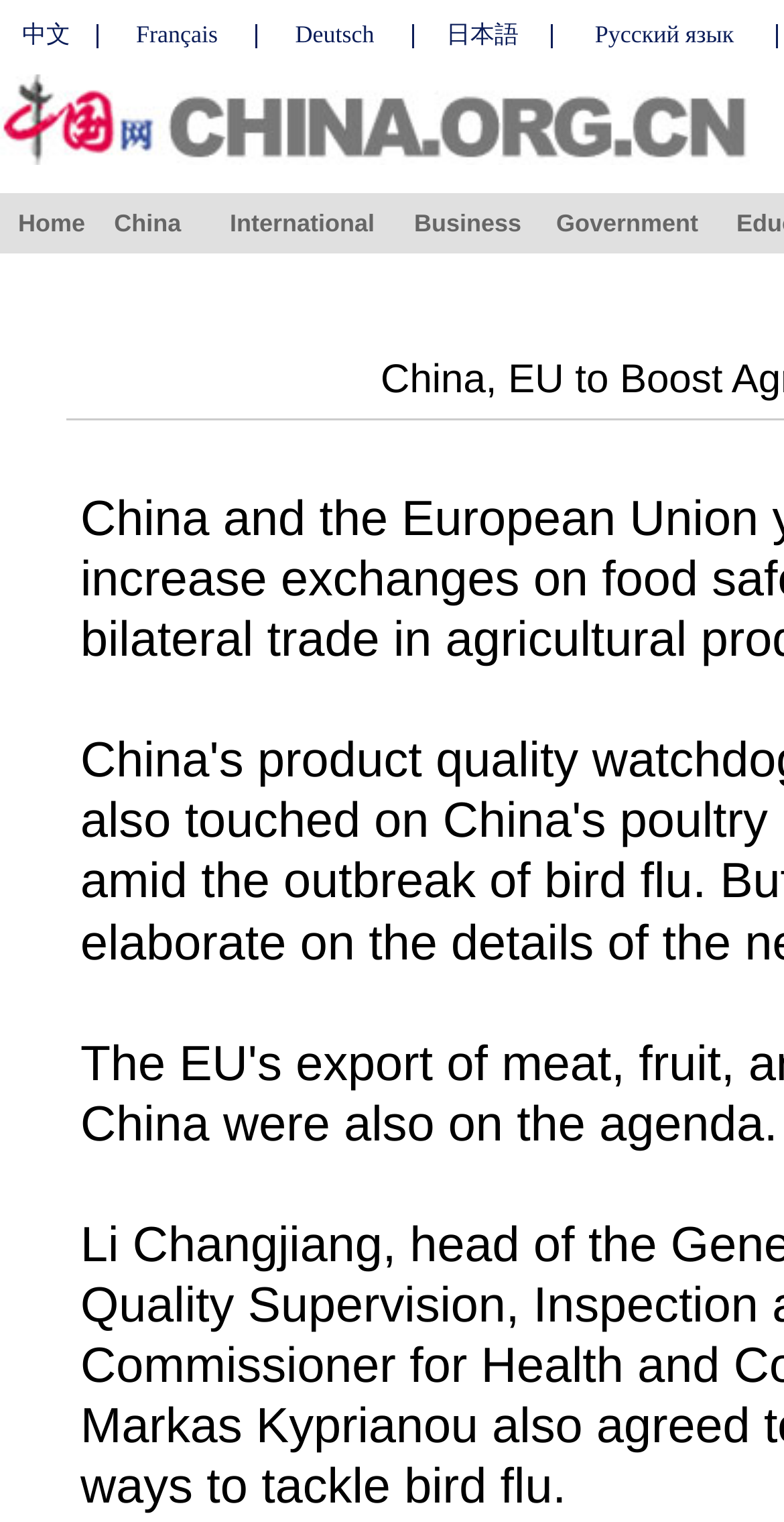How many language options are available?
Using the details from the image, give an elaborate explanation to answer the question.

I counted the number of language options available on the top of the webpage, which are '中文', 'Français', 'Deutsch', '日本語', 'Русский язык', and found that there are 7 options in total.